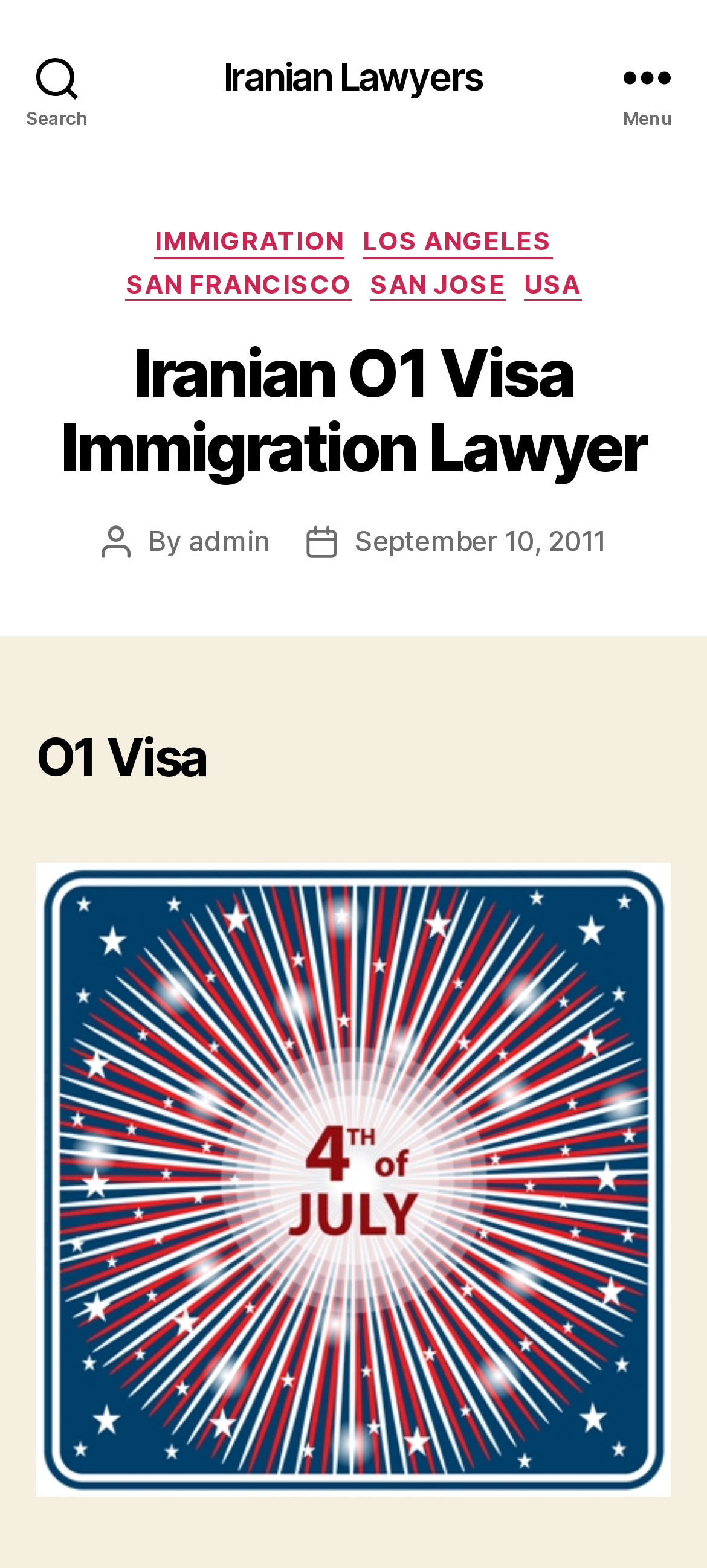Please find the bounding box coordinates in the format (top-left x, top-left y, bottom-right x, bottom-right y) for the given element description. Ensure the coordinates are floating point numbers between 0 and 1. Description: September 10, 2011

[0.502, 0.334, 0.857, 0.356]